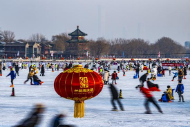What is the color of the lantern?
Please use the image to provide a one-word or short phrase answer.

Red